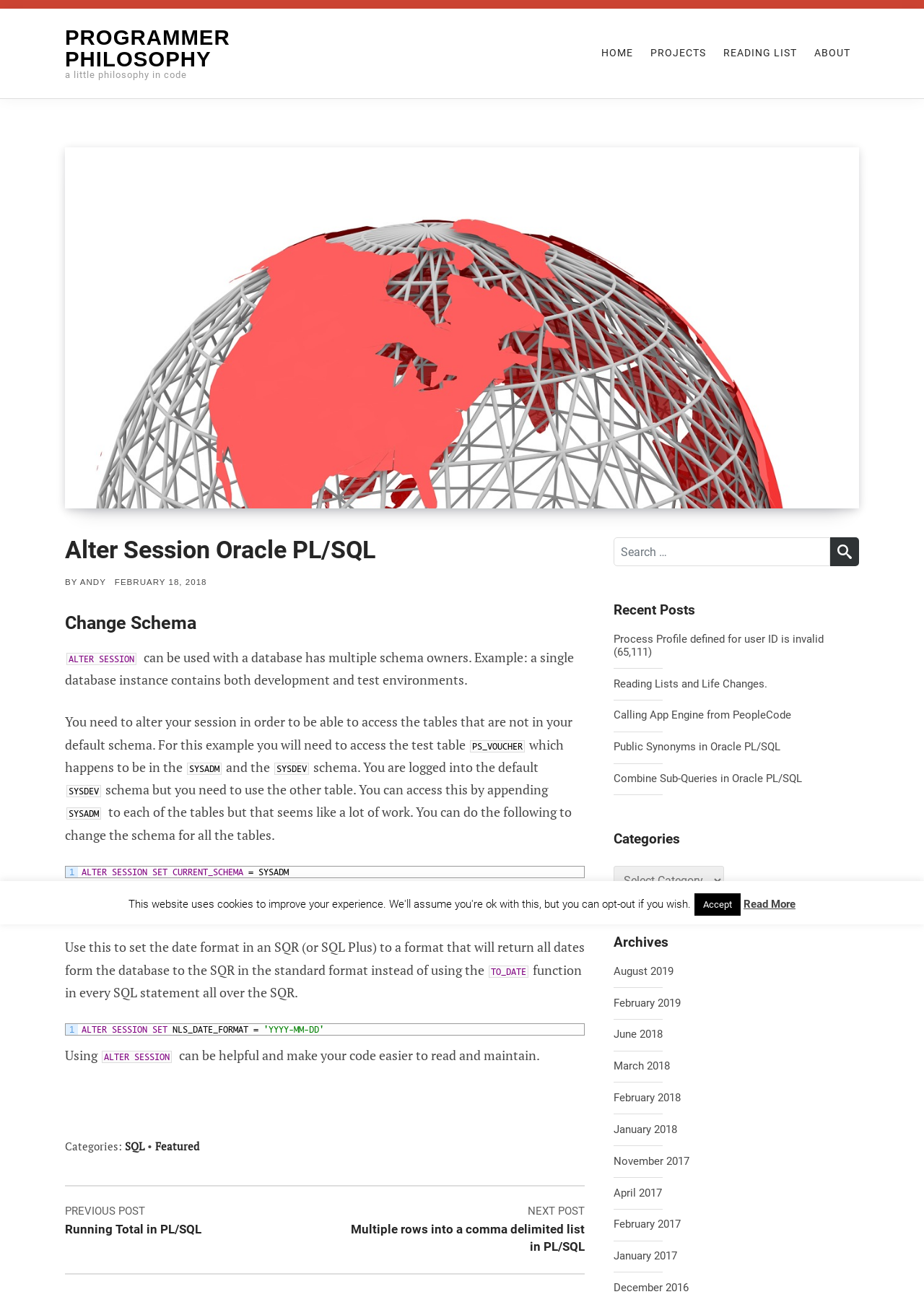What is the author of the article?
Based on the screenshot, provide a one-word or short-phrase response.

Andy